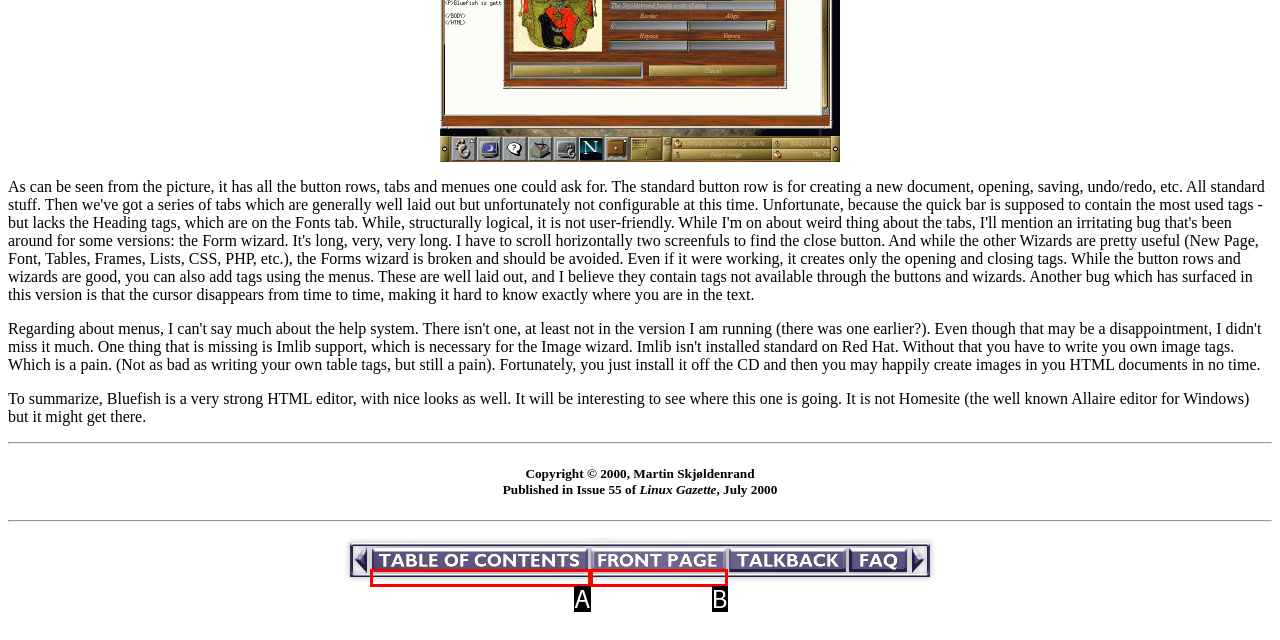Determine the UI element that matches the description: alt="[ Table of Contents ]"
Answer with the letter from the given choices.

A